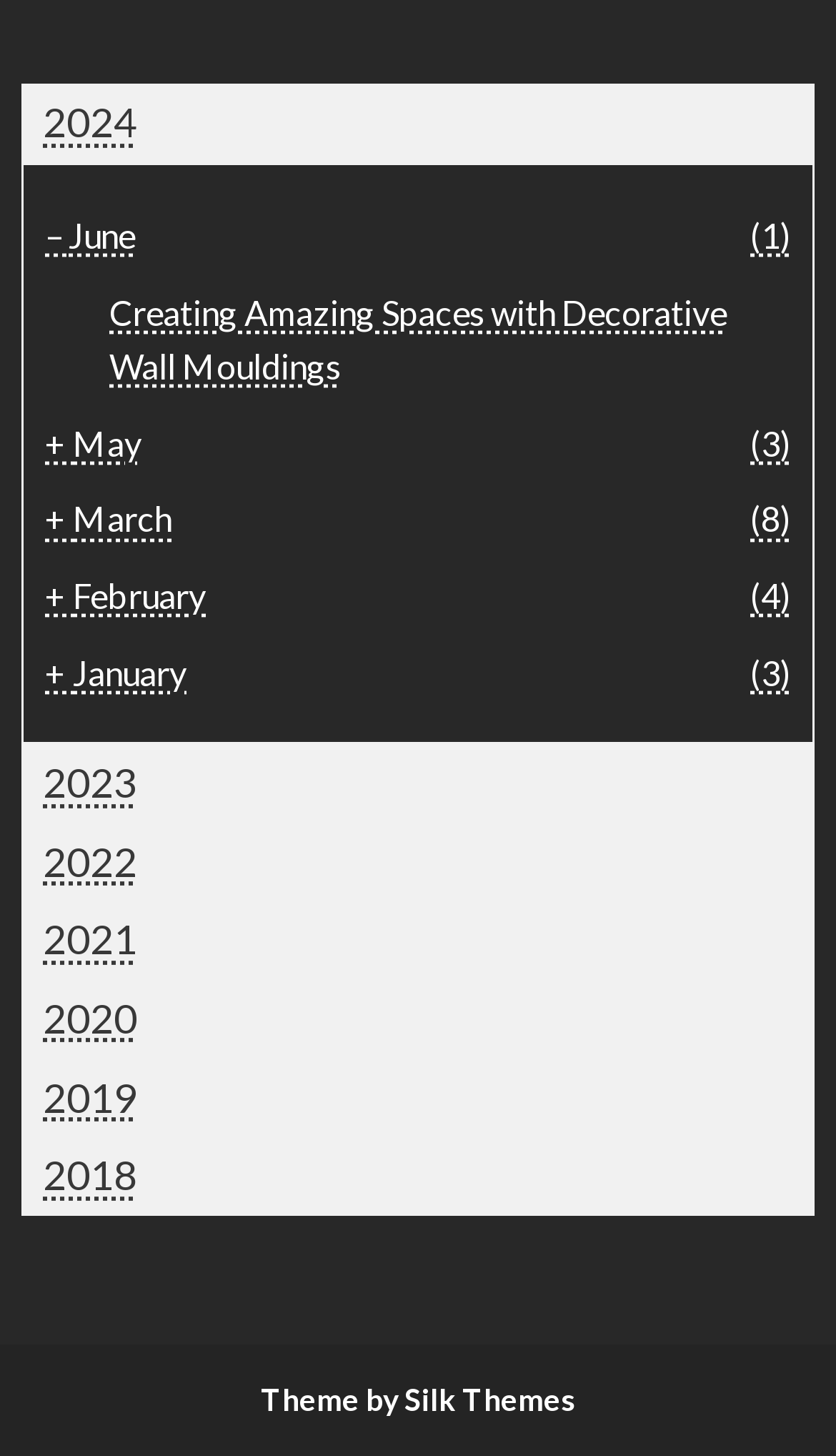How many links are there for the year 2023?
Use the information from the image to give a detailed answer to the question.

Upon inspecting the webpage, I found that there is only one link associated with the year 2023, which is the link with the text '2023'.